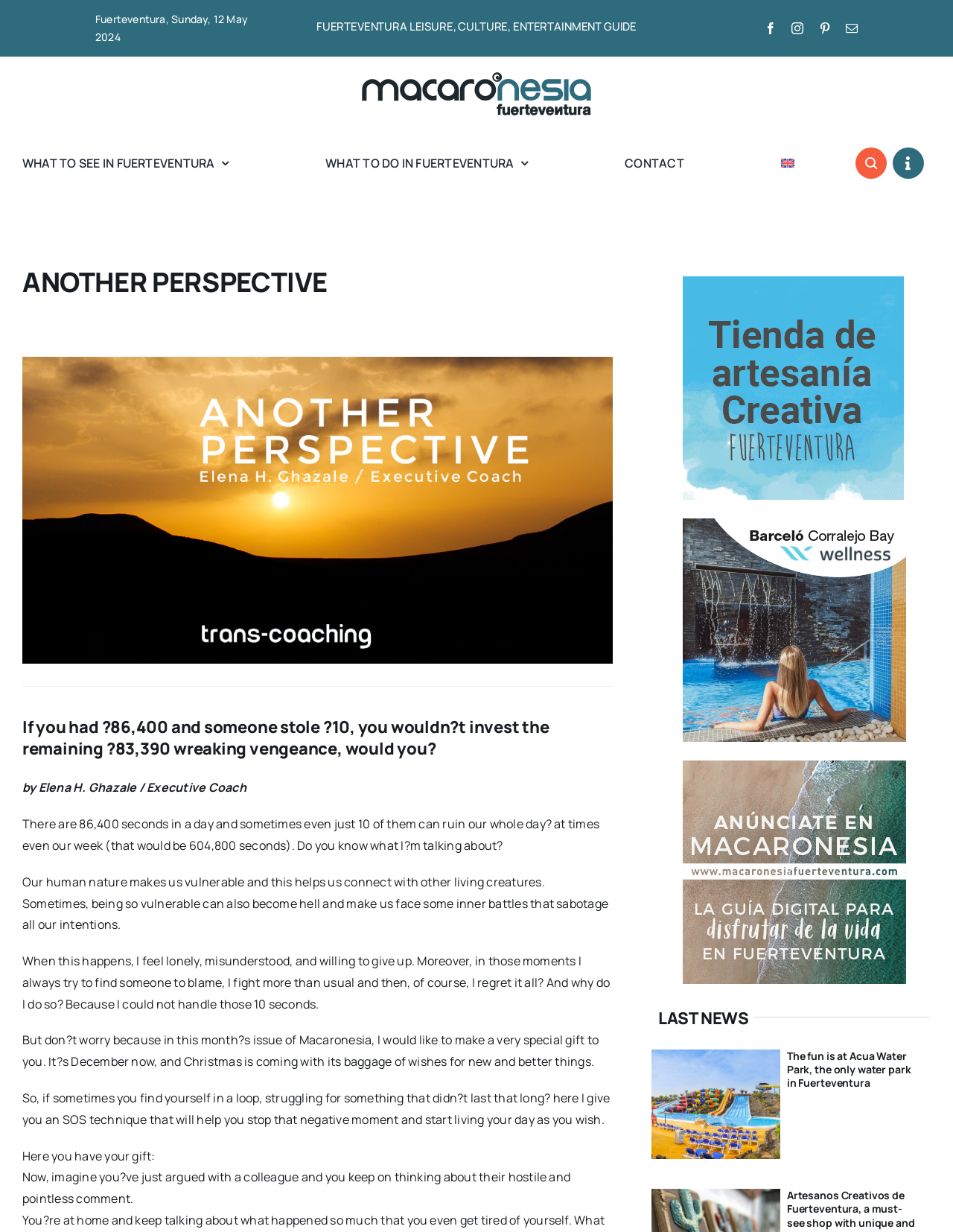Answer the question in a single word or phrase:
How many seconds are in a day?

86,400